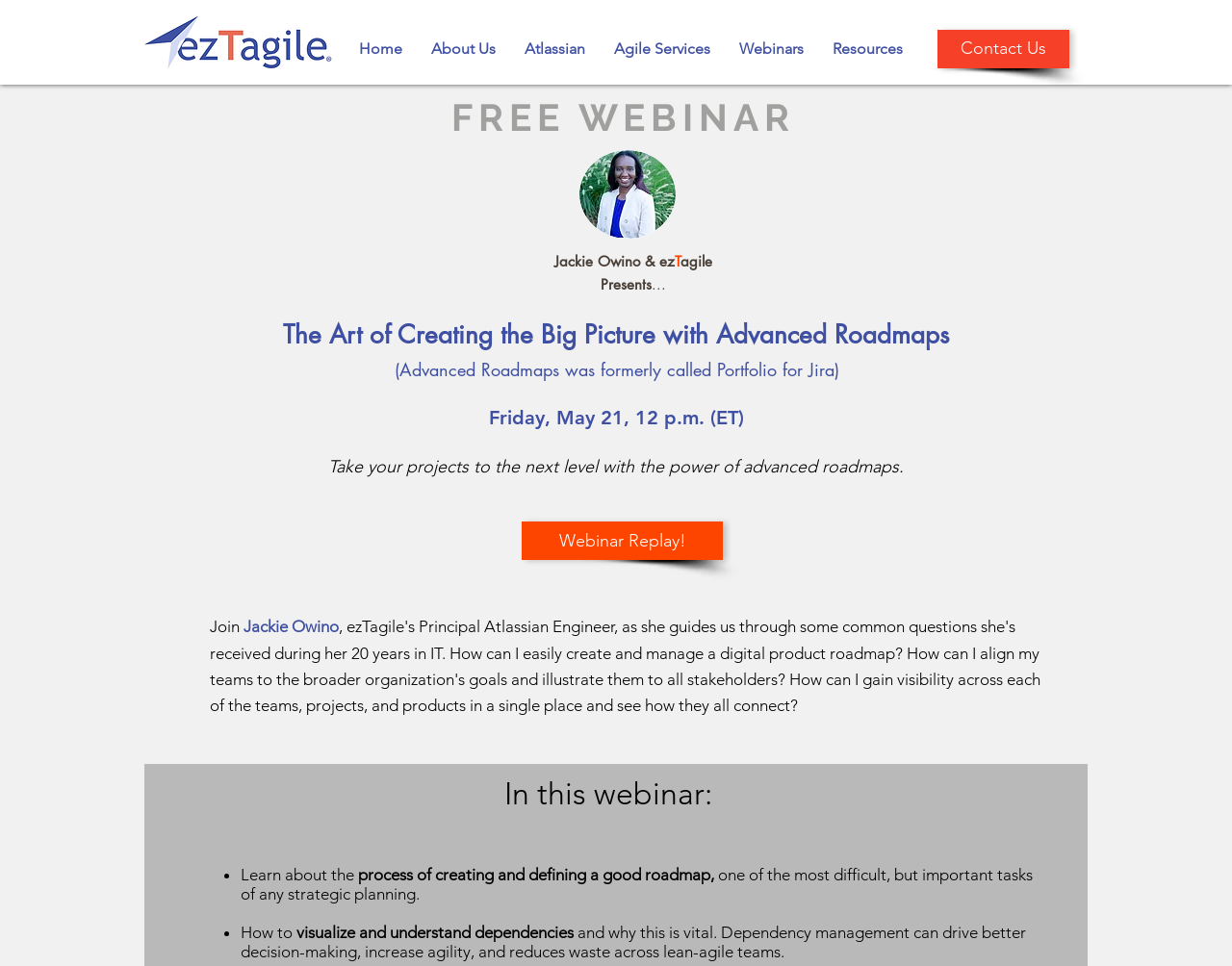What is the primary heading on this webpage?

Jackie Owino & ezTagile Presents...